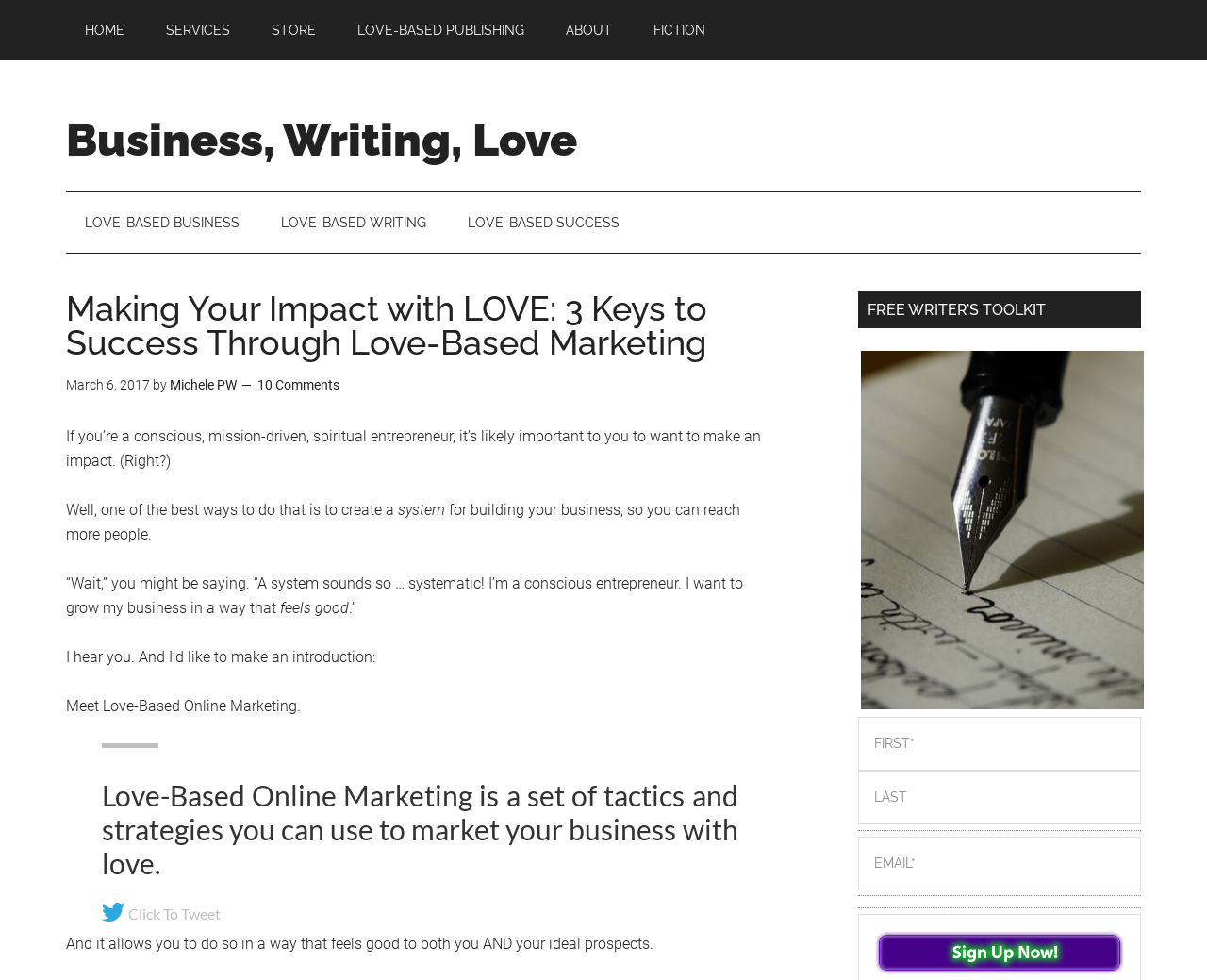Reply to the question with a single word or phrase:
Who is the author of the article?

Michele PW